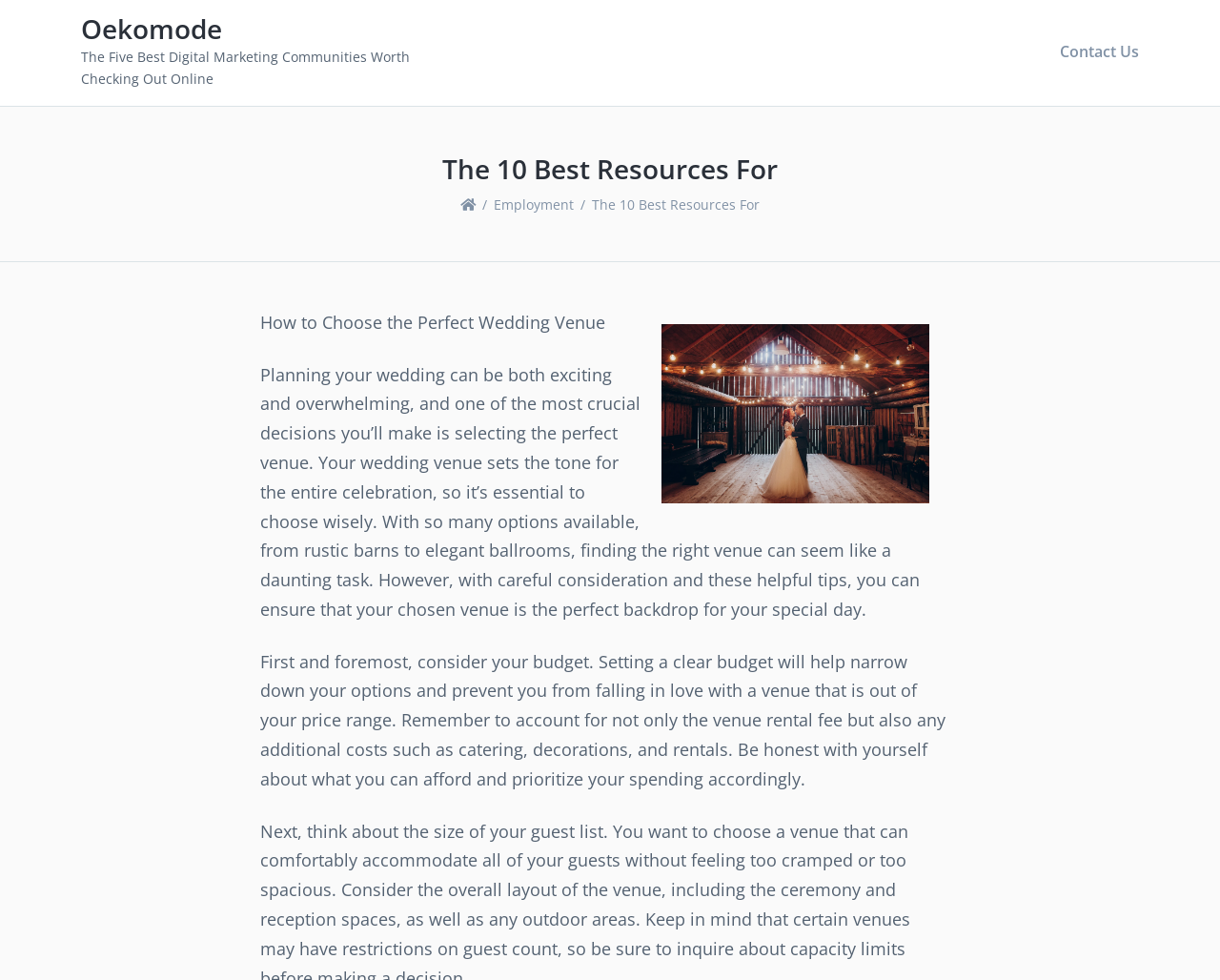What is the relationship between the wedding venue and the celebration?
From the screenshot, provide a brief answer in one word or phrase.

Sets the tone